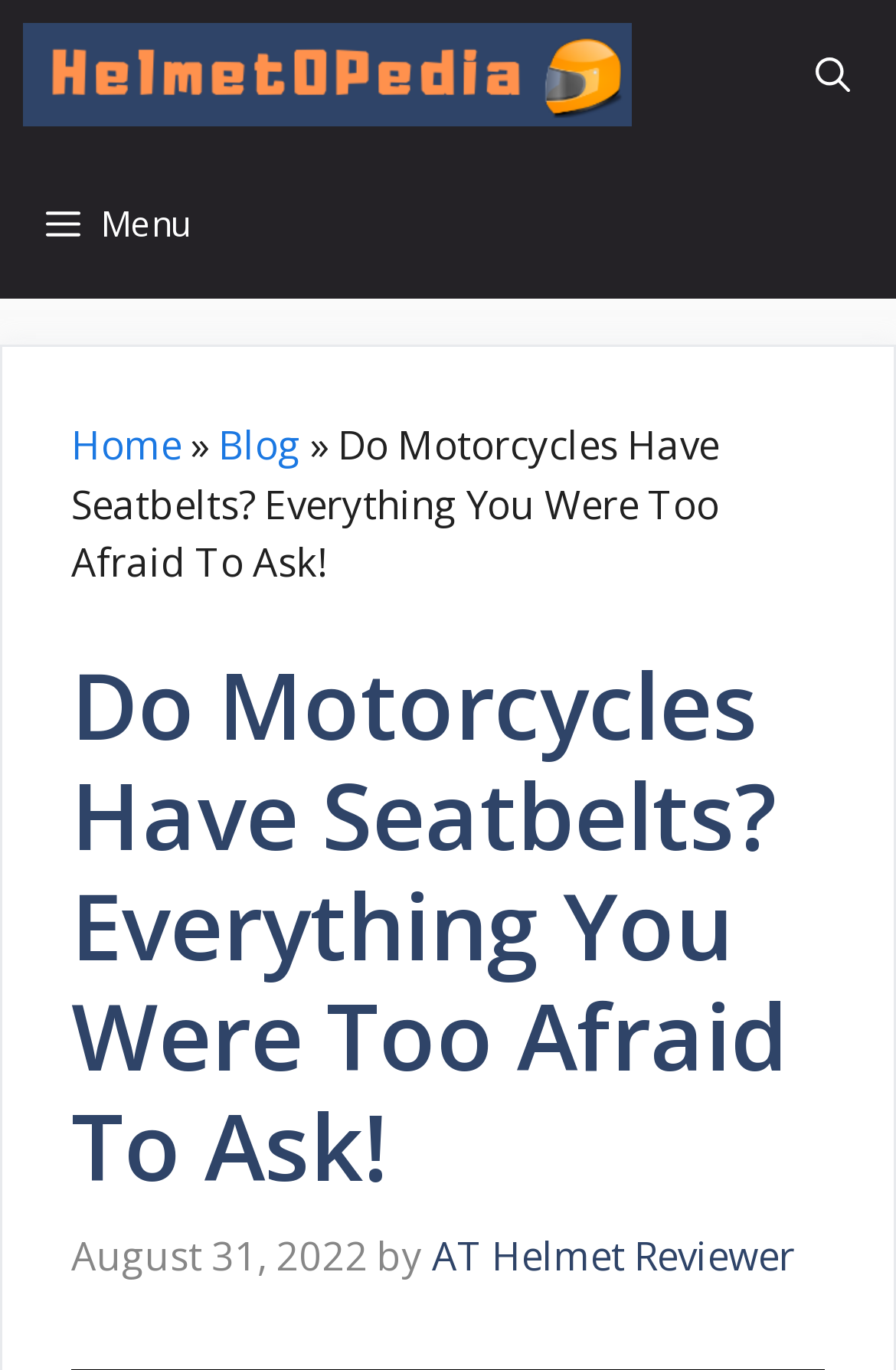Identify the bounding box for the UI element specified in this description: "Blog". The coordinates must be four float numbers between 0 and 1, formatted as [left, top, right, bottom].

[0.244, 0.305, 0.336, 0.344]